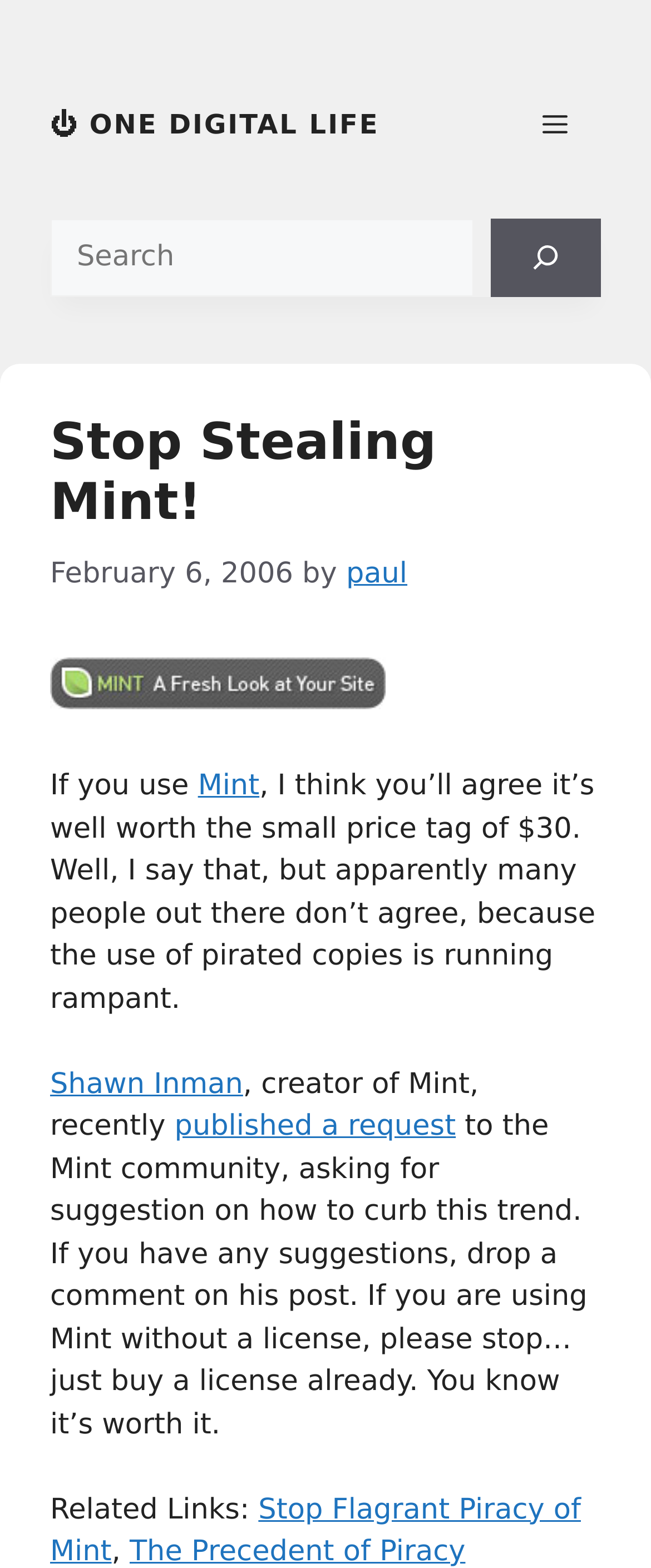What is the call to action for users without a Mint license?
Look at the screenshot and respond with one word or a short phrase.

Buy a license